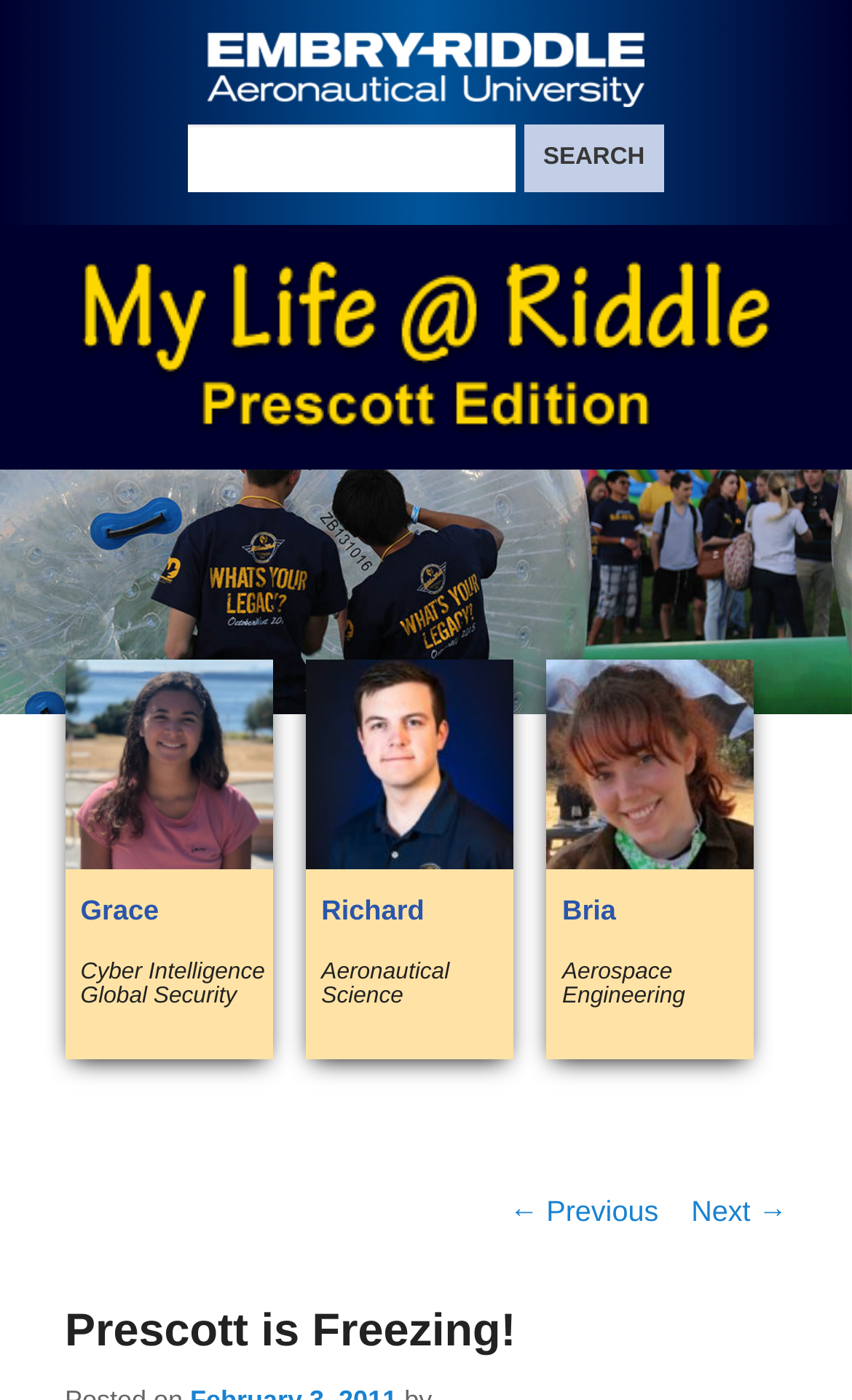Determine the bounding box coordinates of the region to click in order to accomplish the following instruction: "Go to previous post". Provide the coordinates as four float numbers between 0 and 1, specifically [left, top, right, bottom].

[0.598, 0.853, 0.773, 0.877]